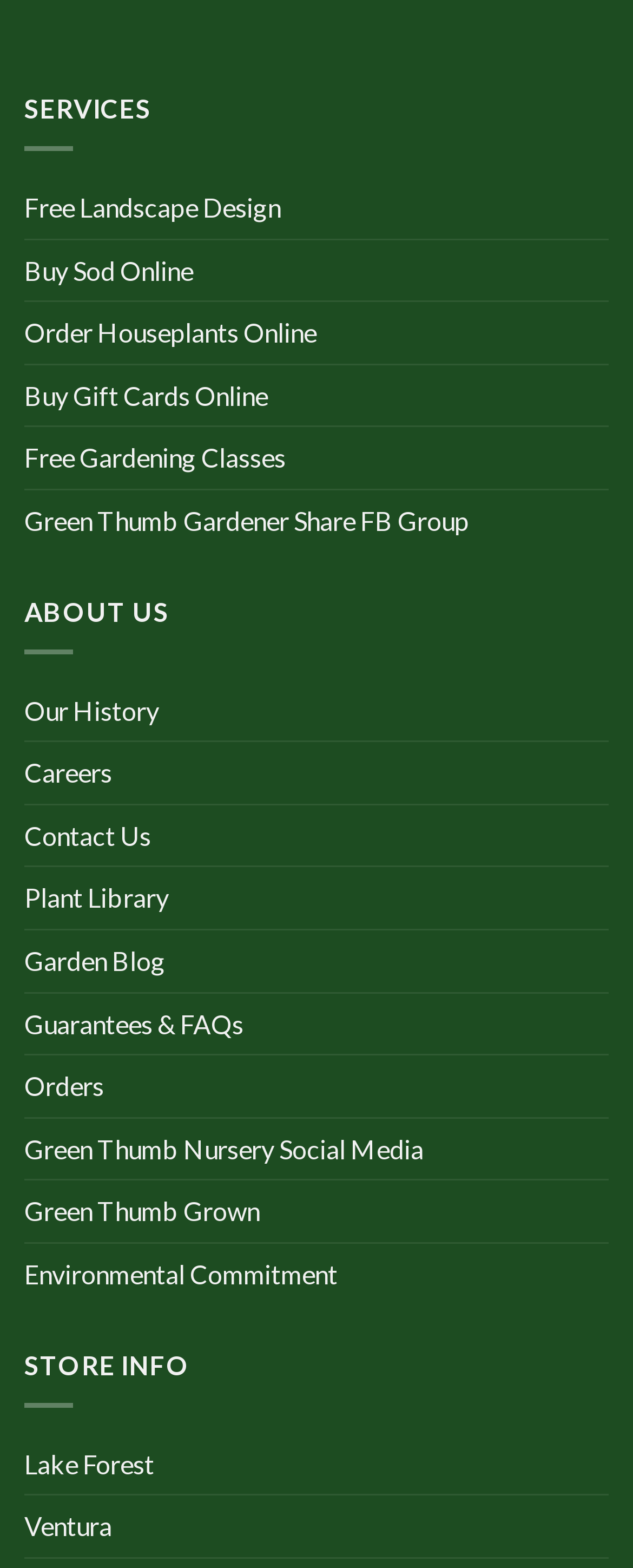Predict the bounding box of the UI element based on this description: "Buy Gift Cards Online".

[0.038, 0.233, 0.423, 0.272]